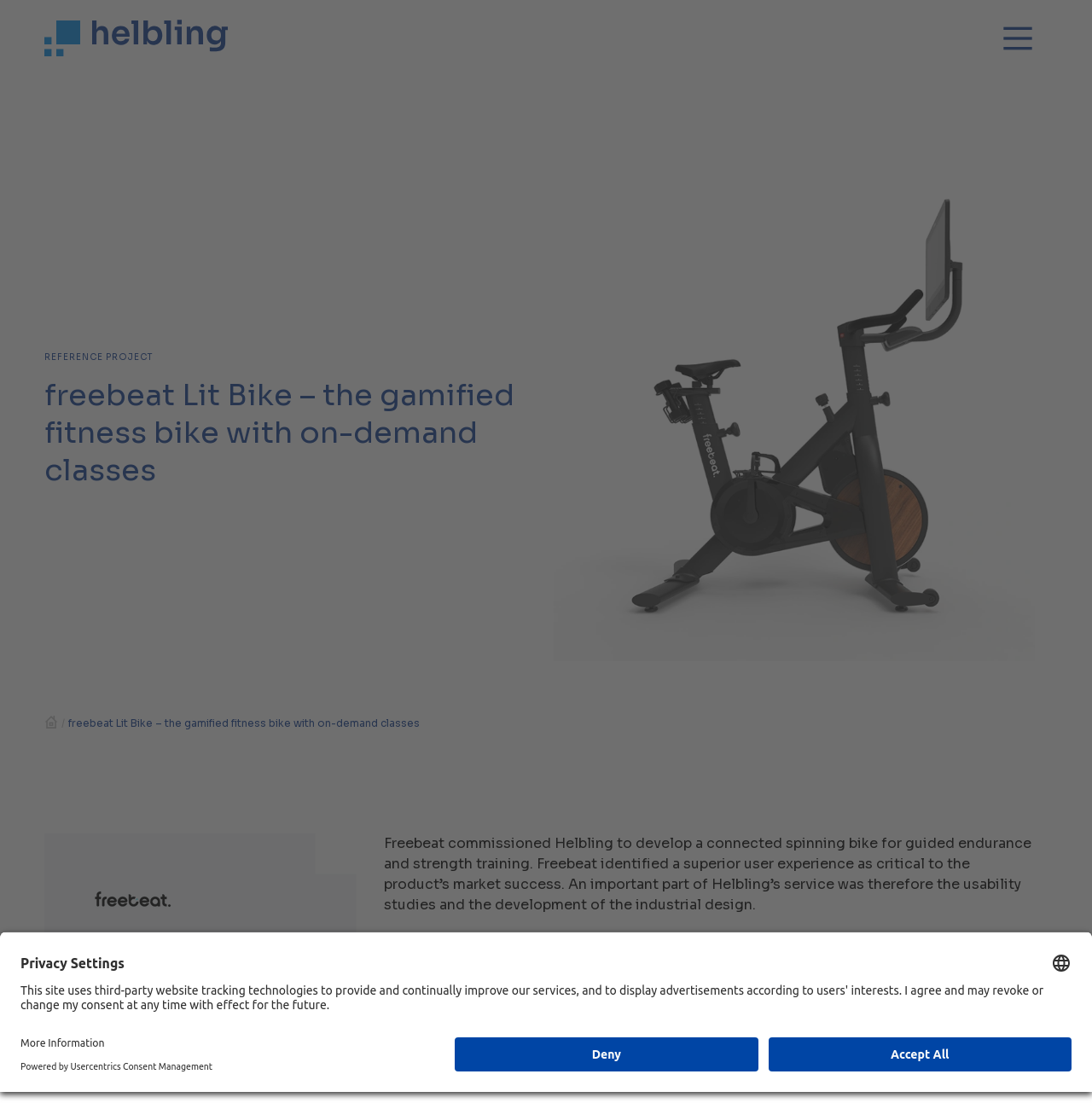Determine the bounding box coordinates for the area you should click to complete the following instruction: "Select a language".

[0.962, 0.859, 0.981, 0.878]